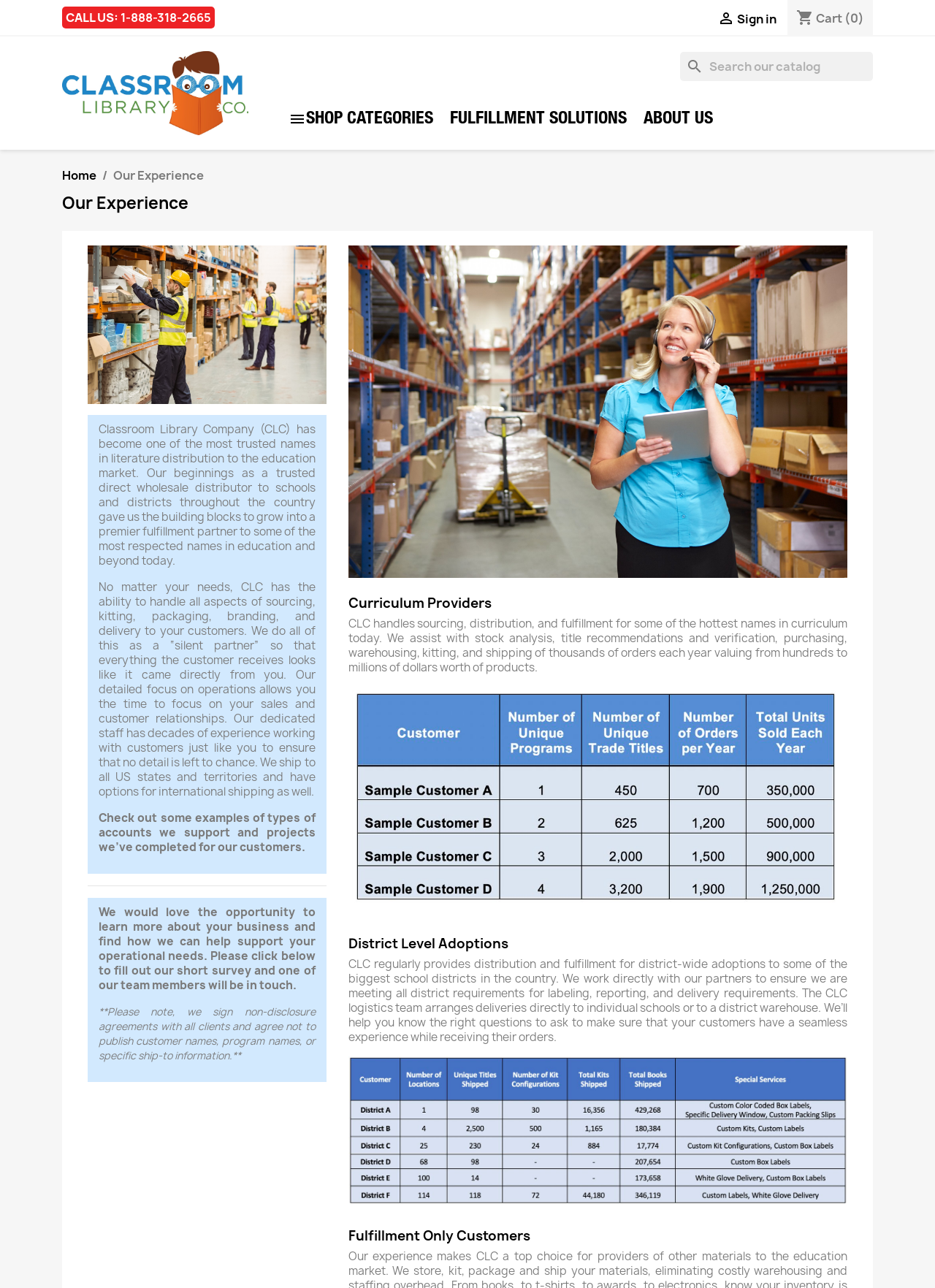What type of customers does CLC support?
Offer a detailed and exhaustive answer to the question.

I found this information by looking at the headings and paragraphs below the main heading 'Our Experience', which describe the different types of customers that CLC supports.